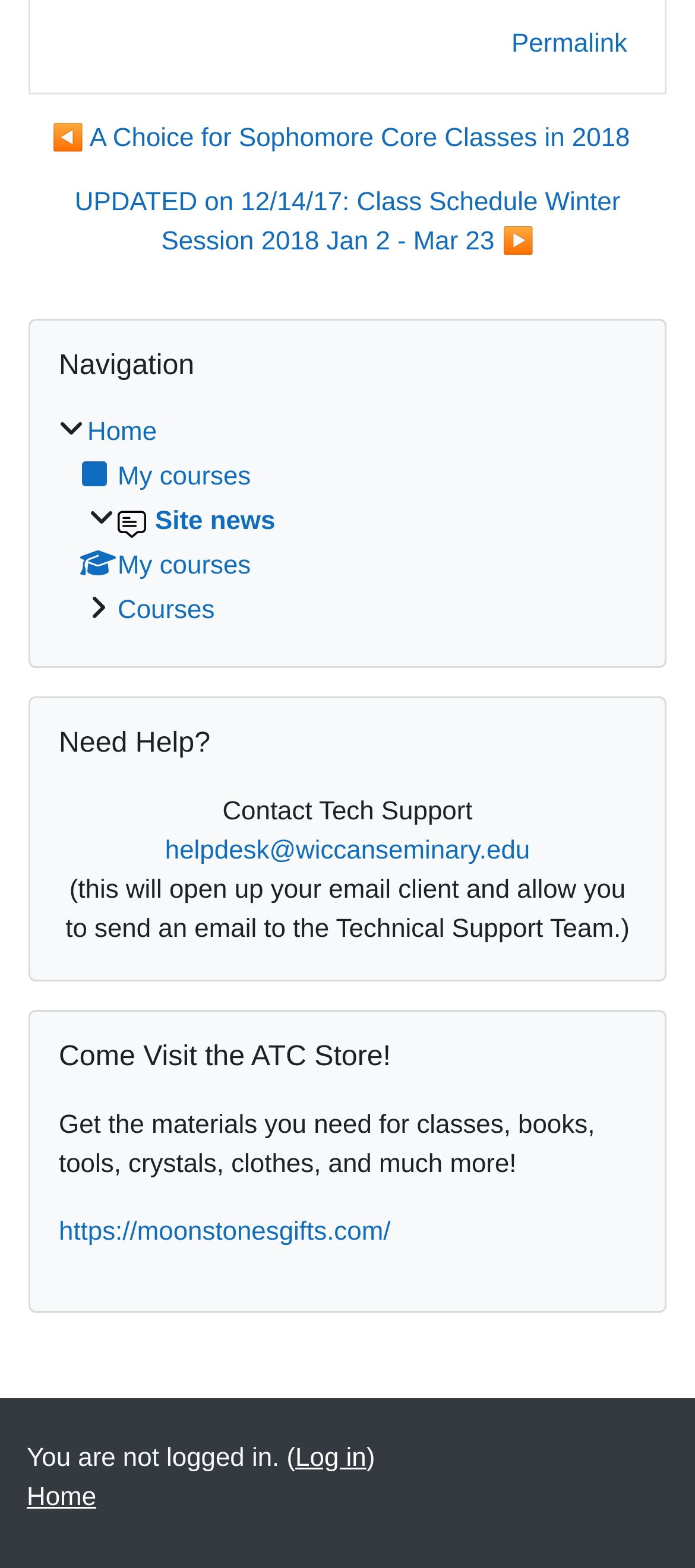What is the text of the first link on the webpage?
Give a one-word or short phrase answer based on the image.

Previous discussion: A Choice for Sophomore Core Classes in 2018